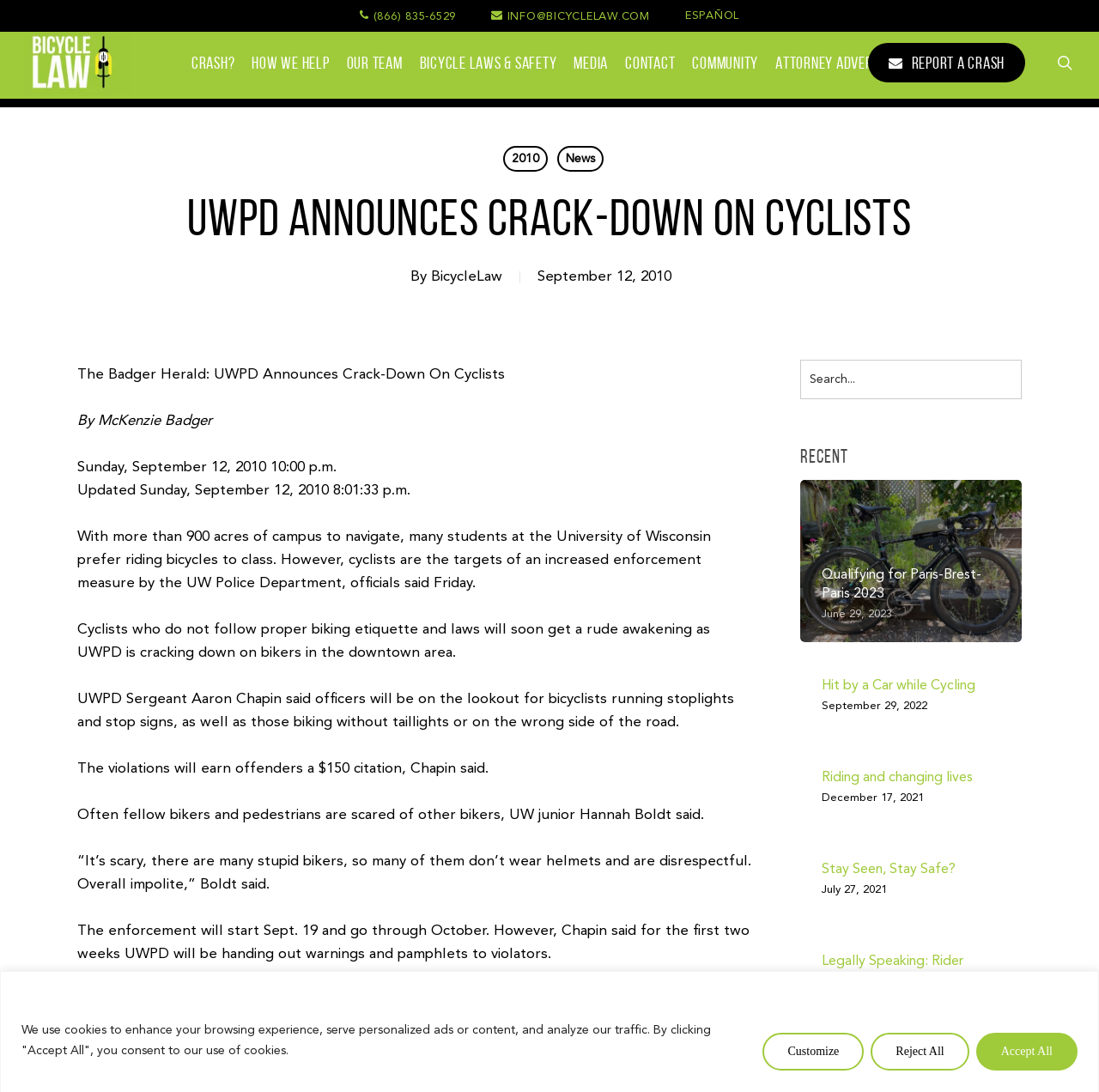Locate the bounding box coordinates of the clickable region to complete the following instruction: "Search for something."

[0.728, 0.329, 0.93, 0.366]